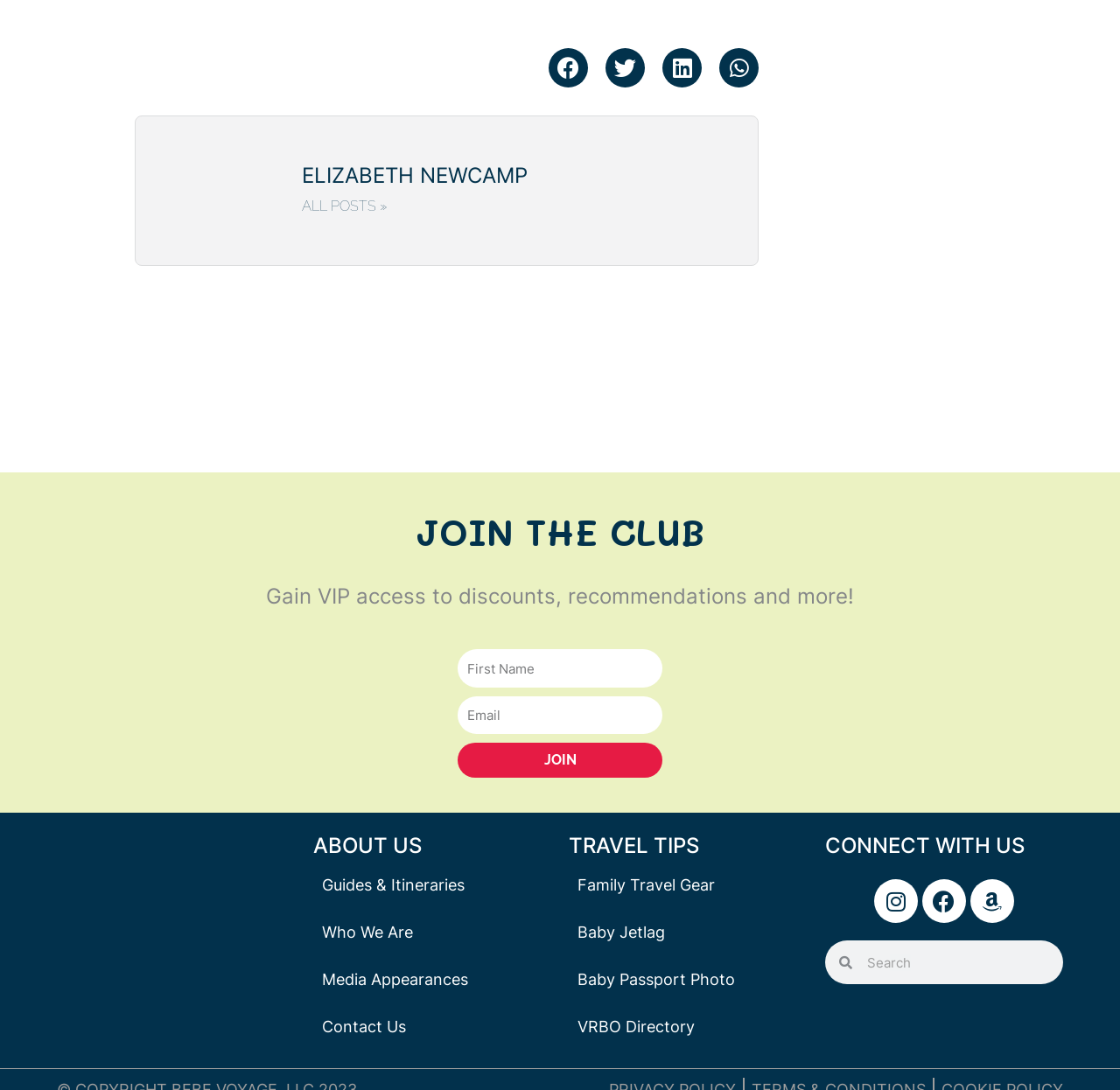Reply to the question with a brief word or phrase: What is the name of the author?

Elizabeth Newcamp